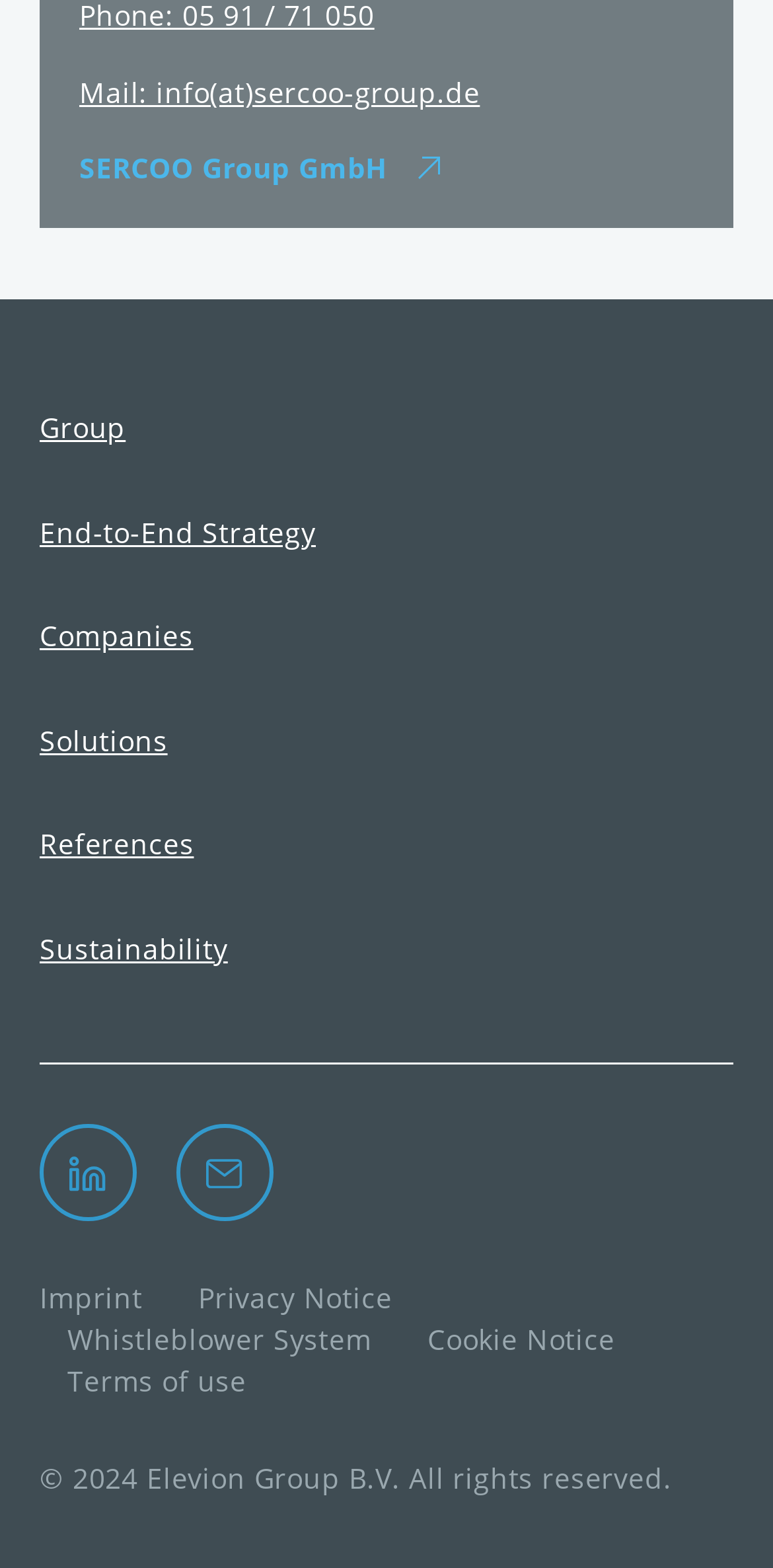Find the UI element described as: "Uncategorized" and predict its bounding box coordinates. Ensure the coordinates are four float numbers between 0 and 1, [left, top, right, bottom].

None